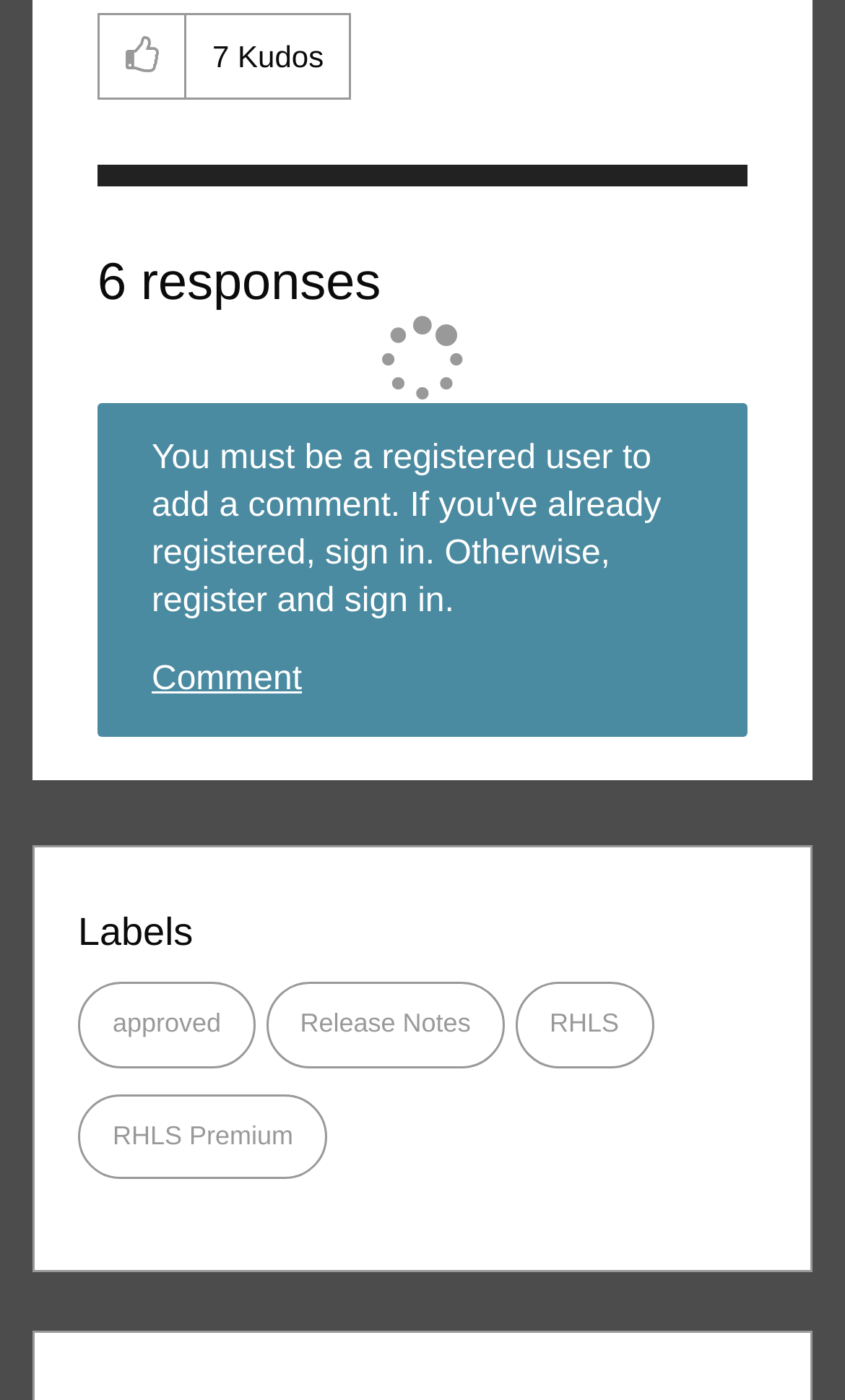What action can be taken if not registered?
We need a detailed and meticulous answer to the question.

The alert element with the text 'You must be a registered user to add a comment. If you've already registered, sign in. Otherwise, register and sign in.' suggests that if not registered, the user can register and sign in to add a comment.